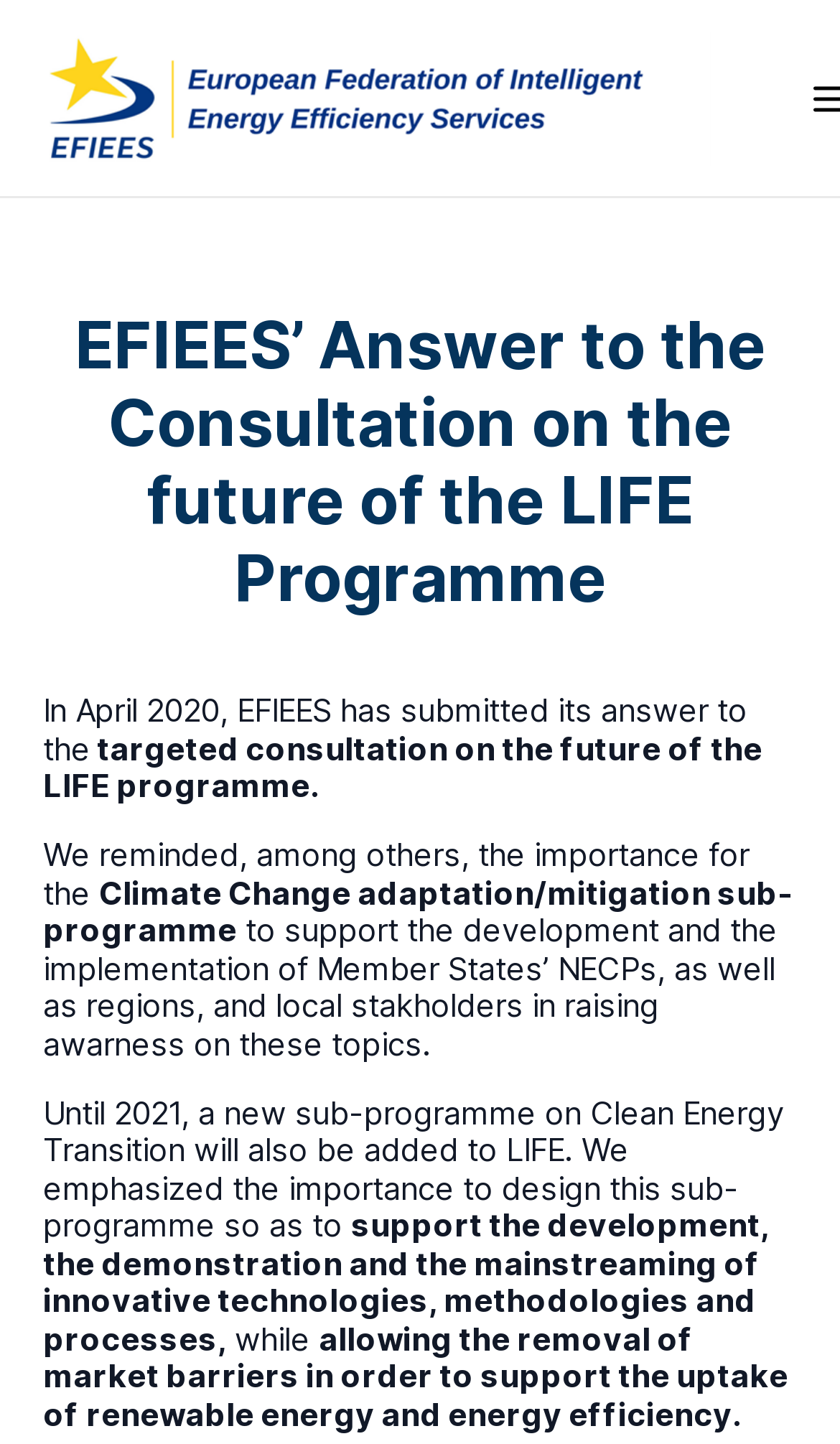Carefully examine the image and provide an in-depth answer to the question: What is the importance of the Climate Change adaptation/mitigation sub-programme?

According to the webpage, the Climate Change adaptation/mitigation sub-programme is important for supporting the development and implementation of Member States’ National Energy and Climate Plans (NECPs), as well as regions and local stakeholders in raising awareness on these topics.